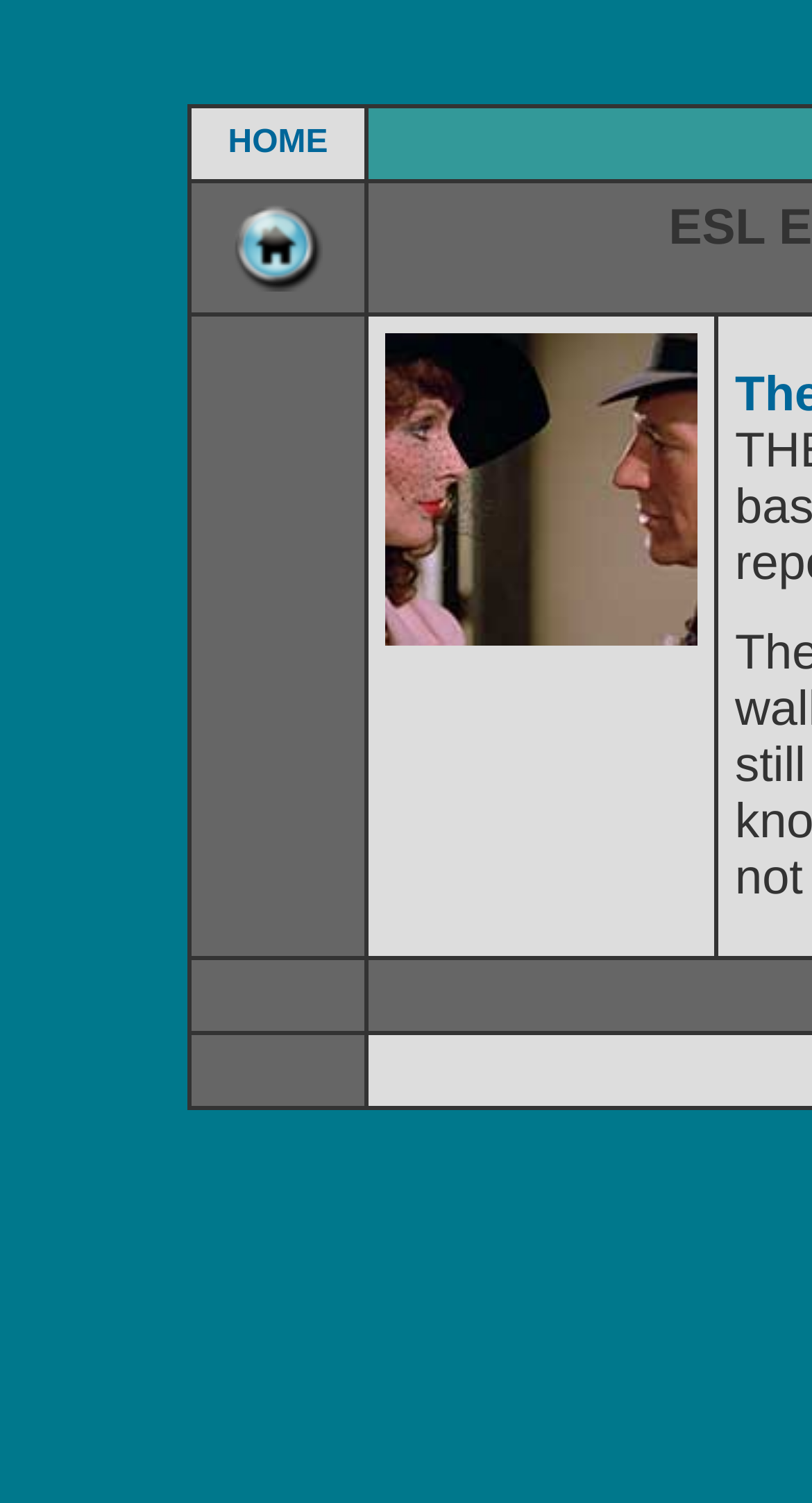Is there an image on the 'Home' link?
Answer briefly with a single word or phrase based on the image.

Yes